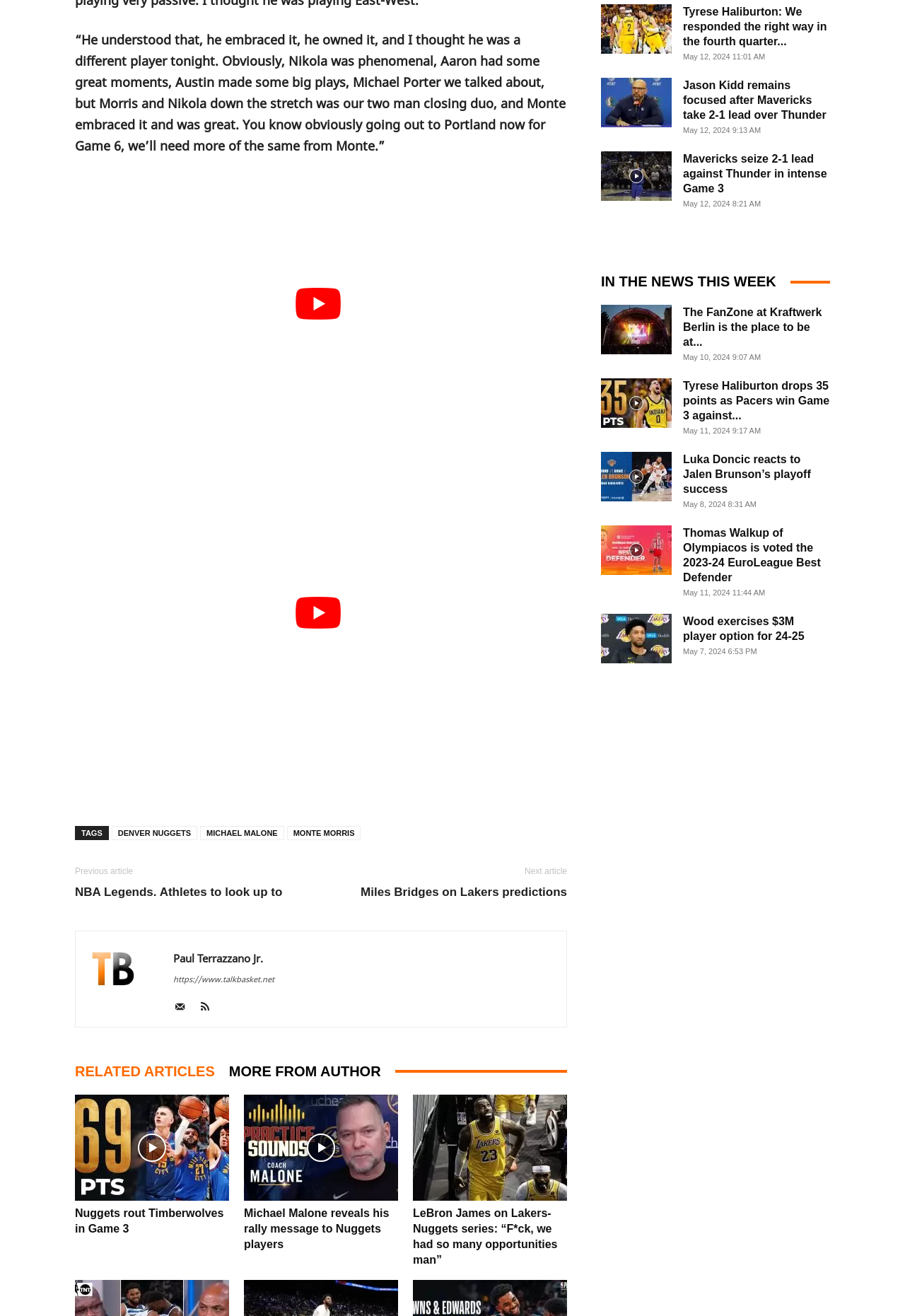Please determine the bounding box coordinates for the element that should be clicked to follow these instructions: "Check 'May 12, 2024 11:01 AM'".

[0.755, 0.04, 0.845, 0.046]